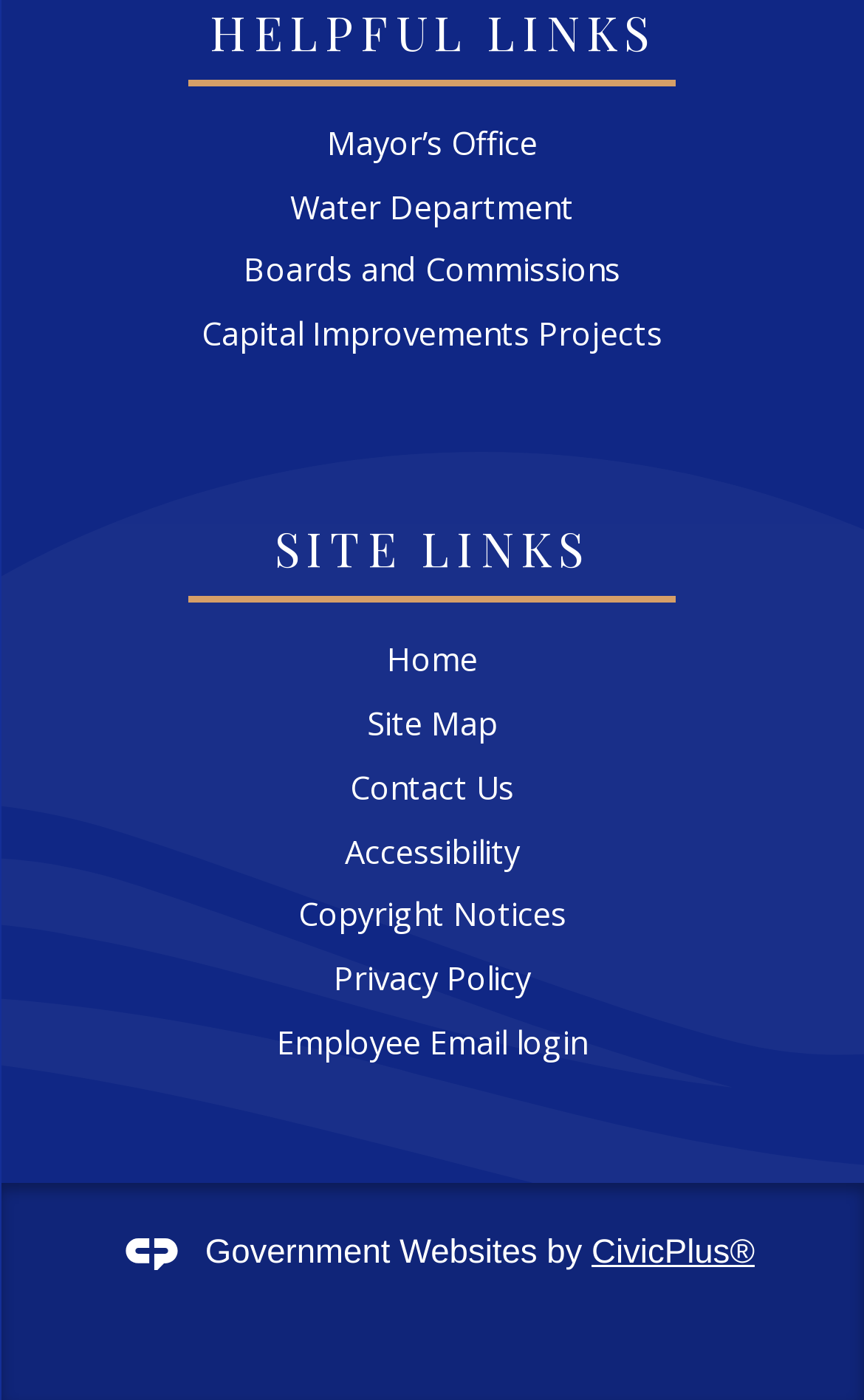Locate the bounding box coordinates of the clickable region necessary to complete the following instruction: "go to Home". Provide the coordinates in the format of four float numbers between 0 and 1, i.e., [left, top, right, bottom].

[0.447, 0.456, 0.553, 0.486]